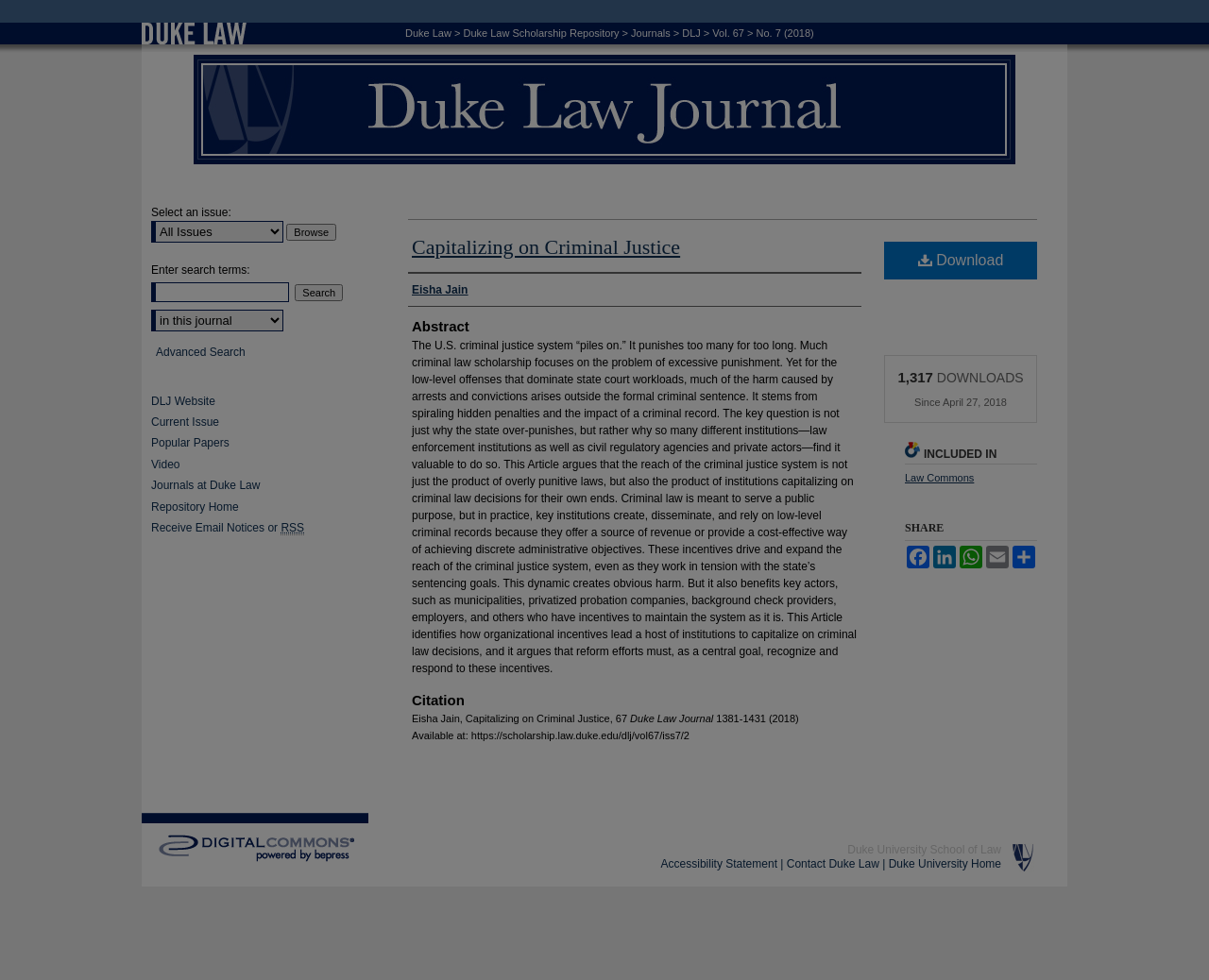Provide the bounding box coordinates of the HTML element described by the text: "Receive Email Notices or RSS".

[0.117, 0.52, 0.305, 0.557]